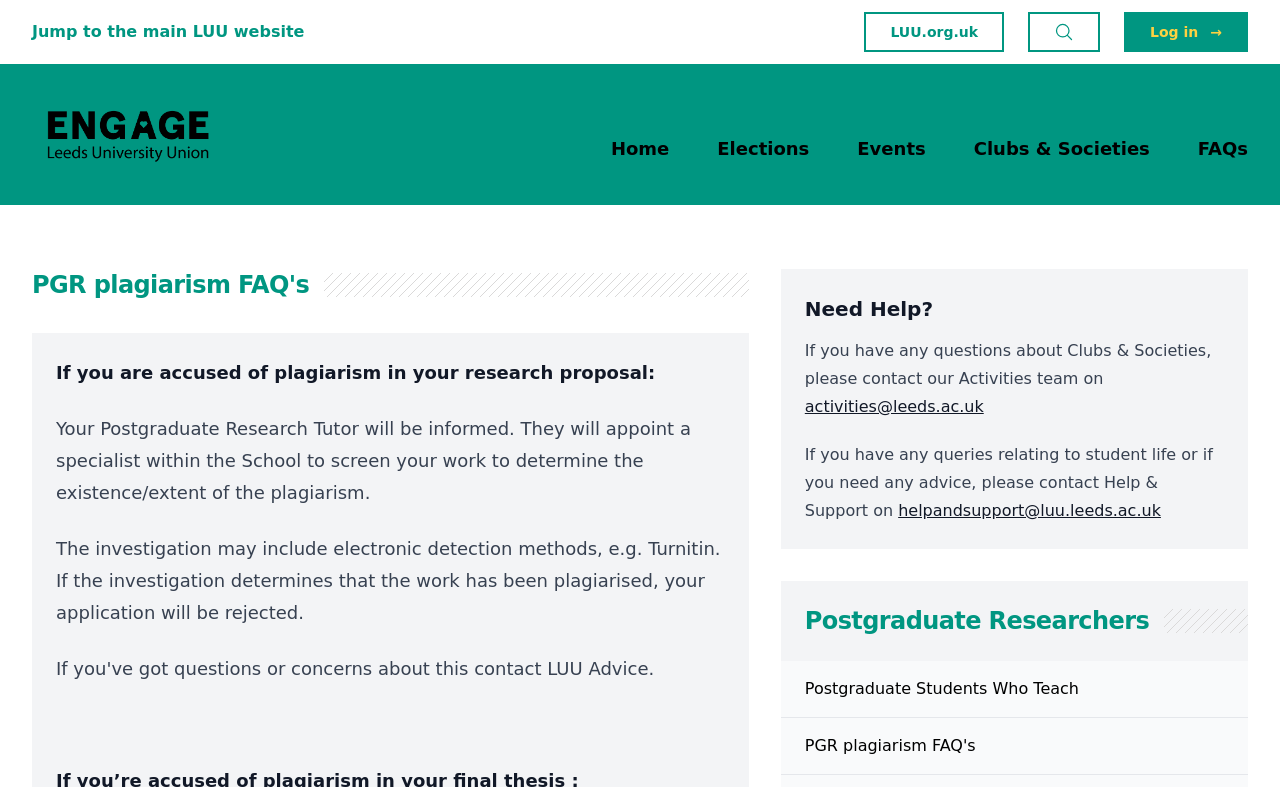Construct a comprehensive caption that outlines the webpage's structure and content.

The webpage is about PGR plagiarism FAQs. At the top, there is a header section with several links, including "Jump to the main LUU website", "LUU.org.uk", "Log in", and the university's logo. The logo is positioned on the left side, while the other links are on the right side. Below the header section, there is a main heading that reads "PGR plagiarism FAQ's".

The main content of the webpage is divided into two sections. The first section provides information about what happens if a postgraduate research student is accused of plagiarism in their research proposal. This section consists of three paragraphs of text, which explain the process of investigation and the consequences of plagiarism.

The second section is headed "Need Help?" and provides contact information for various support teams. There are two blocks of text, each with a link to an email address. The first block is about contacting the Activities team for questions about Clubs & Societies, and the second block is about contacting Help & Support for general advice or queries. Below these blocks, there are three links: "Postgraduate Researchers", "Postgraduate Students Who Teach", and "PGR plagiarism FAQ's", which appears to be a recursive link to the current webpage.

Overall, the webpage has a simple layout with a clear hierarchy of headings and sections, making it easy to navigate and find the desired information.